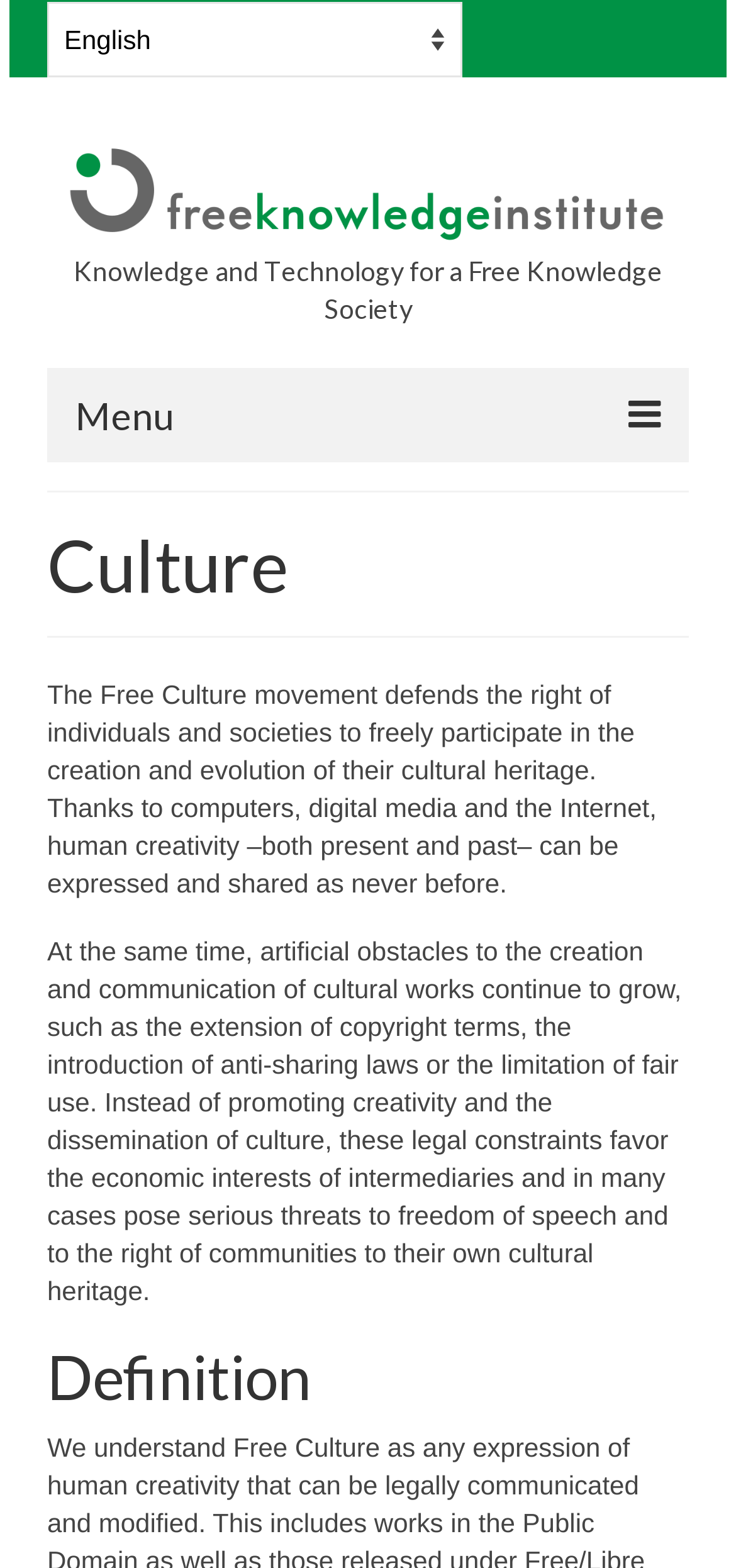How many links are there under the 'About the FKI' section?
From the screenshot, supply a one-word or short-phrase answer.

5